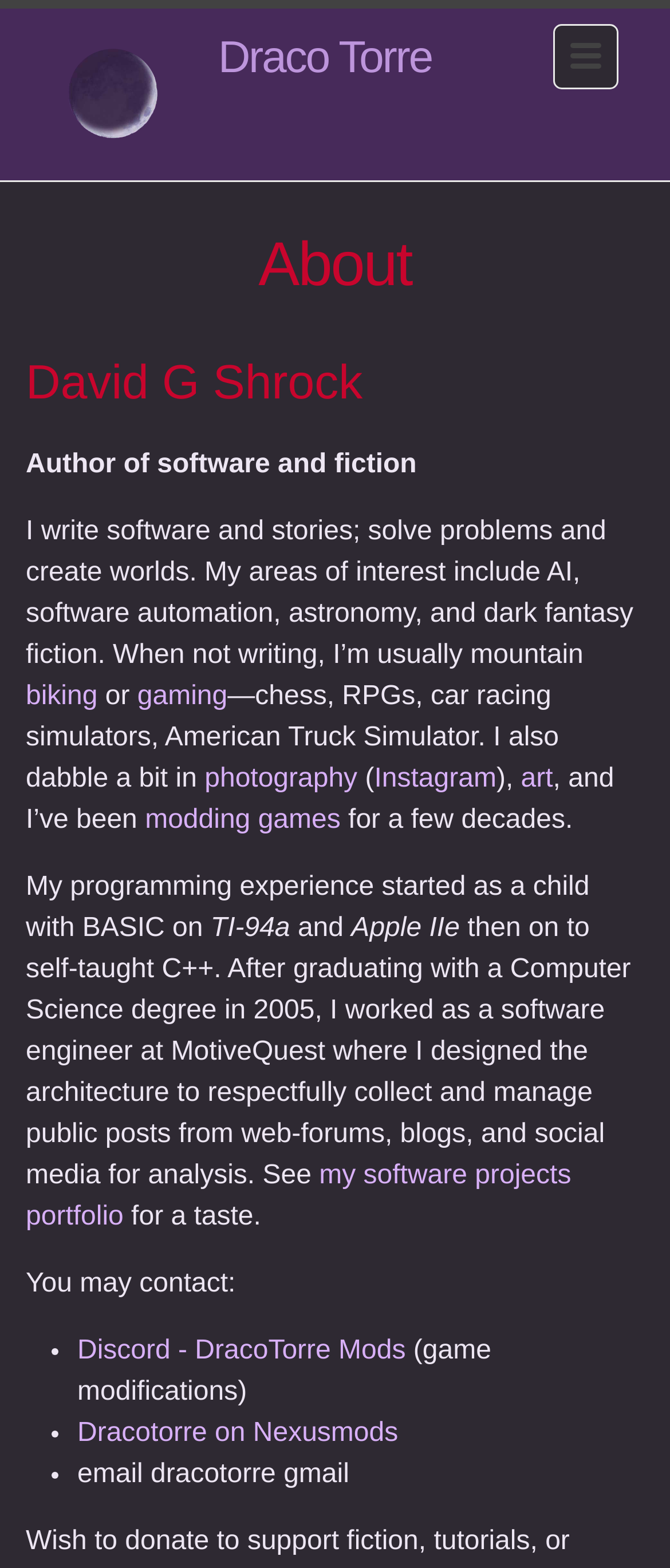Offer a meticulous description of the webpage's structure and content.

This webpage is about the author, David G Shrock, who is a software engineer, writer, gamer, and artist. At the top left corner, there is a moon icon image. Next to it, there is a link to the author's name, "Draco Torre". On the top right corner, there is another link with an image.

The main content of the page starts with a heading "About" followed by another heading "David G Shrock". Below these headings, there is a brief introduction to the author, stating that he is an author of software and fiction, and his areas of interest include AI, software automation, astronomy, and dark fantasy fiction.

The author then describes his hobbies, including mountain biking, gaming (specifically chess, RPGs, car racing simulators, and American Truck Simulator), and photography, with links to his Instagram account. He also mentions that he dabbles in art and has been modding games for a few decades.

The page then delves into the author's programming experience, which started with BASIC on TI-94a and Apple IIe, and later self-taught C++. After graduating with a Computer Science degree, he worked as a software engineer at MotiveQuest, designing the architecture to collect and manage public posts from web-forums, blogs, and social media for analysis.

There is a link to the author's software projects portfolio, followed by a section on how to contact him, including links to his Discord account, Nexusmods, and an email address.